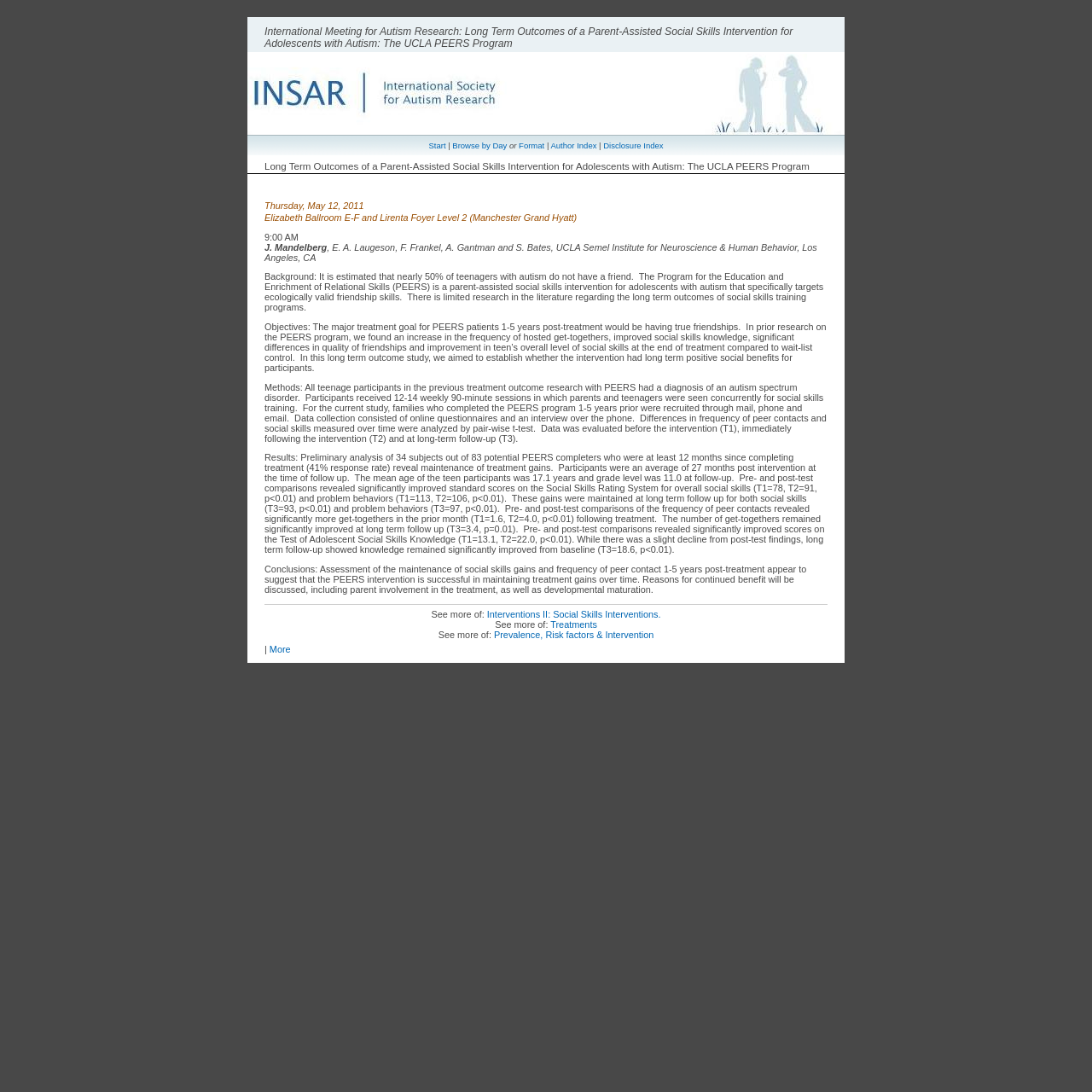Identify the coordinates of the bounding box for the element that must be clicked to accomplish the instruction: "Click on the 'GMP TODAY' link".

None